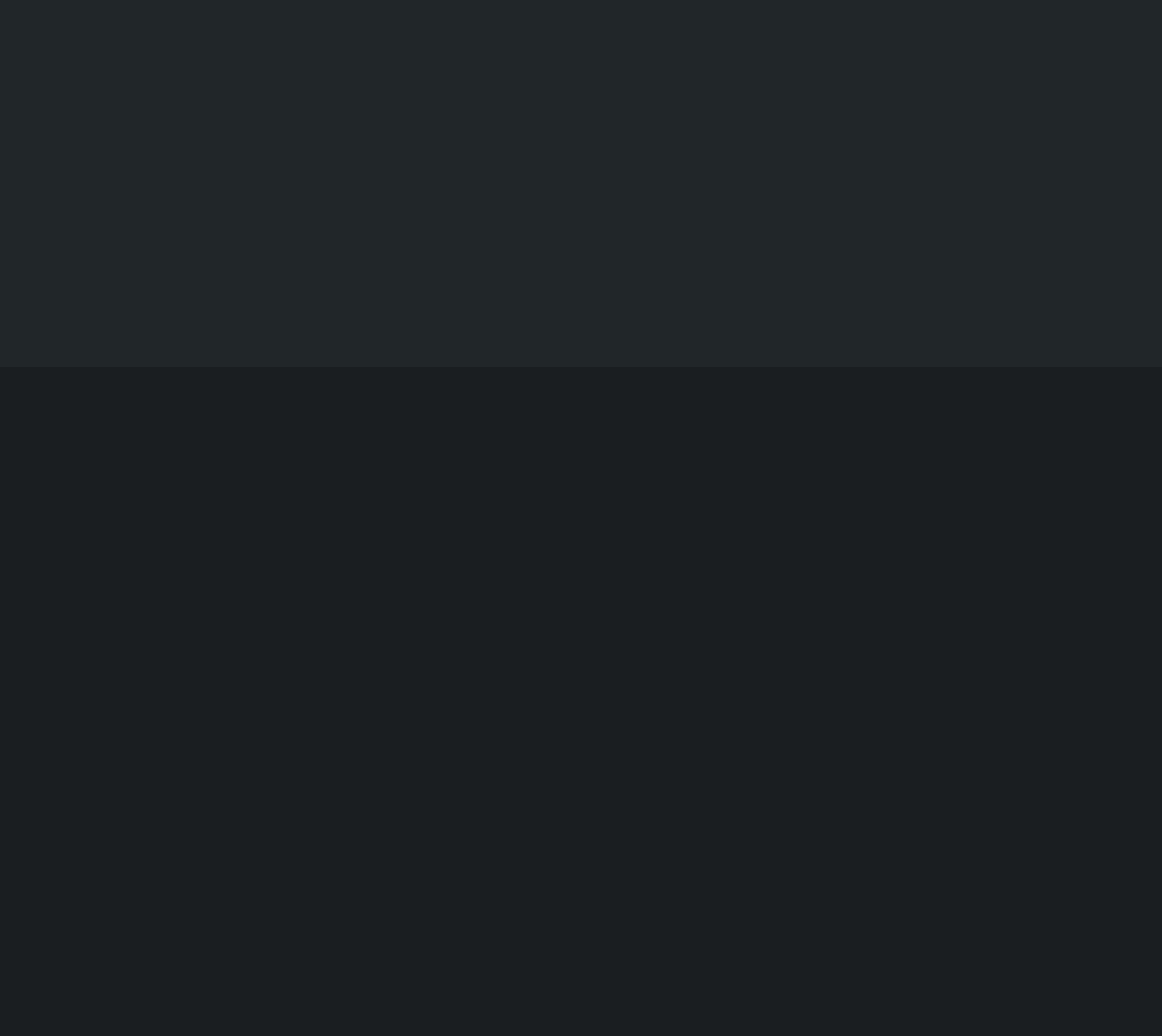Given the description (817) 873-1639, predict the bounding box coordinates of the UI element. Ensure the coordinates are in the format (top-left x, top-left y, bottom-right x, bottom-right y) and all values are between 0 and 1.

[0.58, 0.744, 0.662, 0.76]